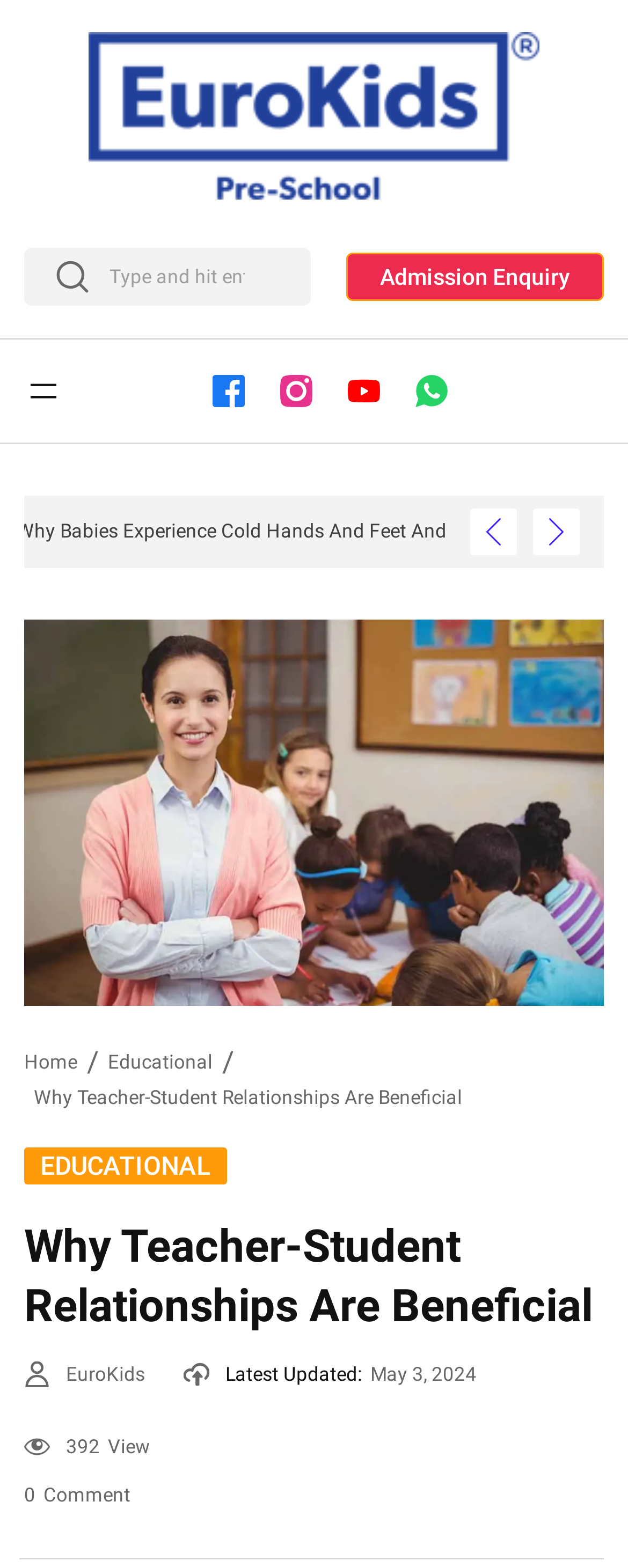Examine the image and give a thorough answer to the following question:
What is the name of the educational institution?

The name of the educational institution can be found in the top-left corner of the webpage, where it is written as 'EuroKids' in a logo format, and also as a link with the same name.